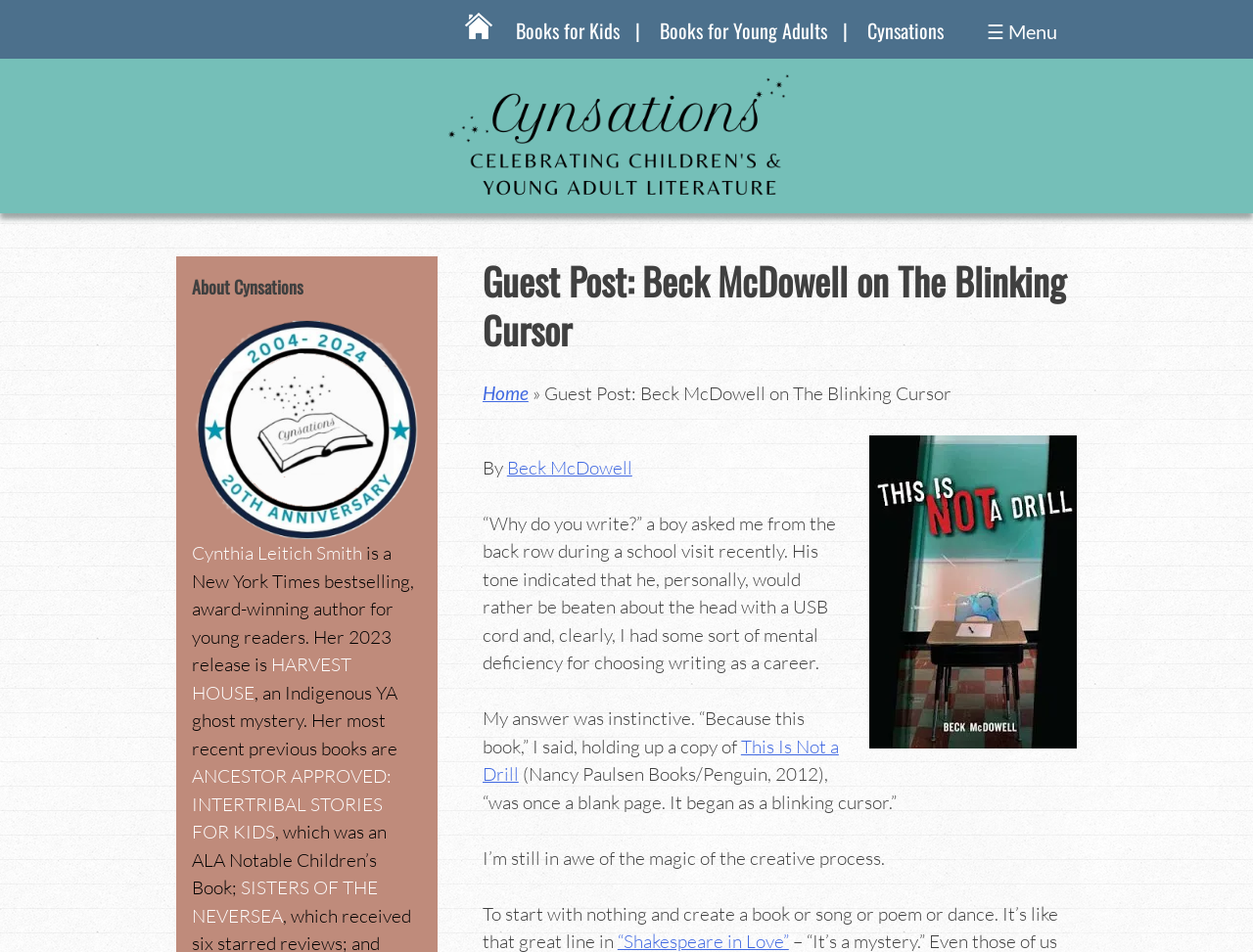Identify the bounding box of the UI element described as follows: "Books for Young Adults". Provide the coordinates as four float numbers in the range of 0 to 1 [left, top, right, bottom].

[0.527, 0.005, 0.677, 0.059]